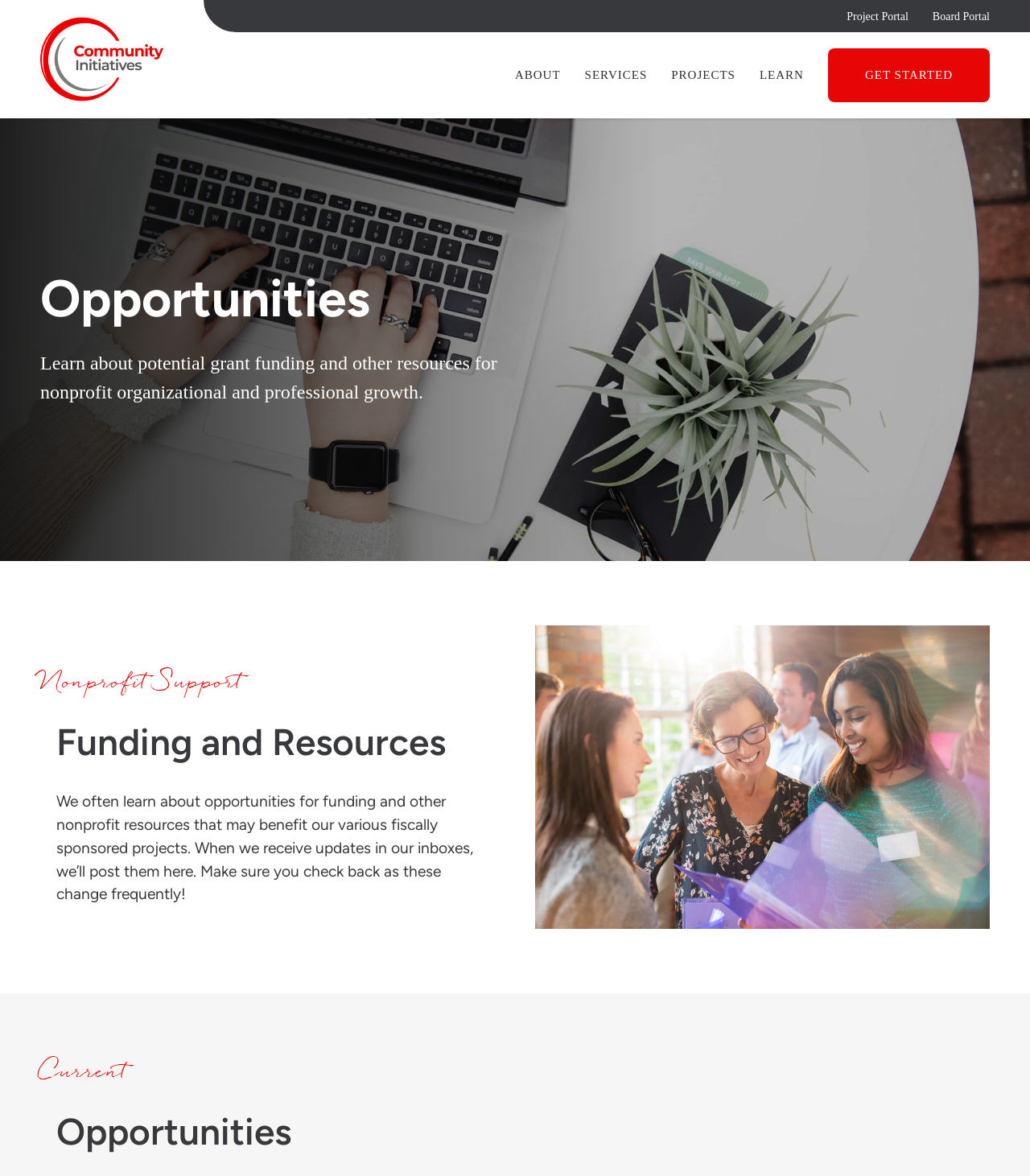Please respond in a single word or phrase: 
Are there any links to other pages on this webpage?

Yes